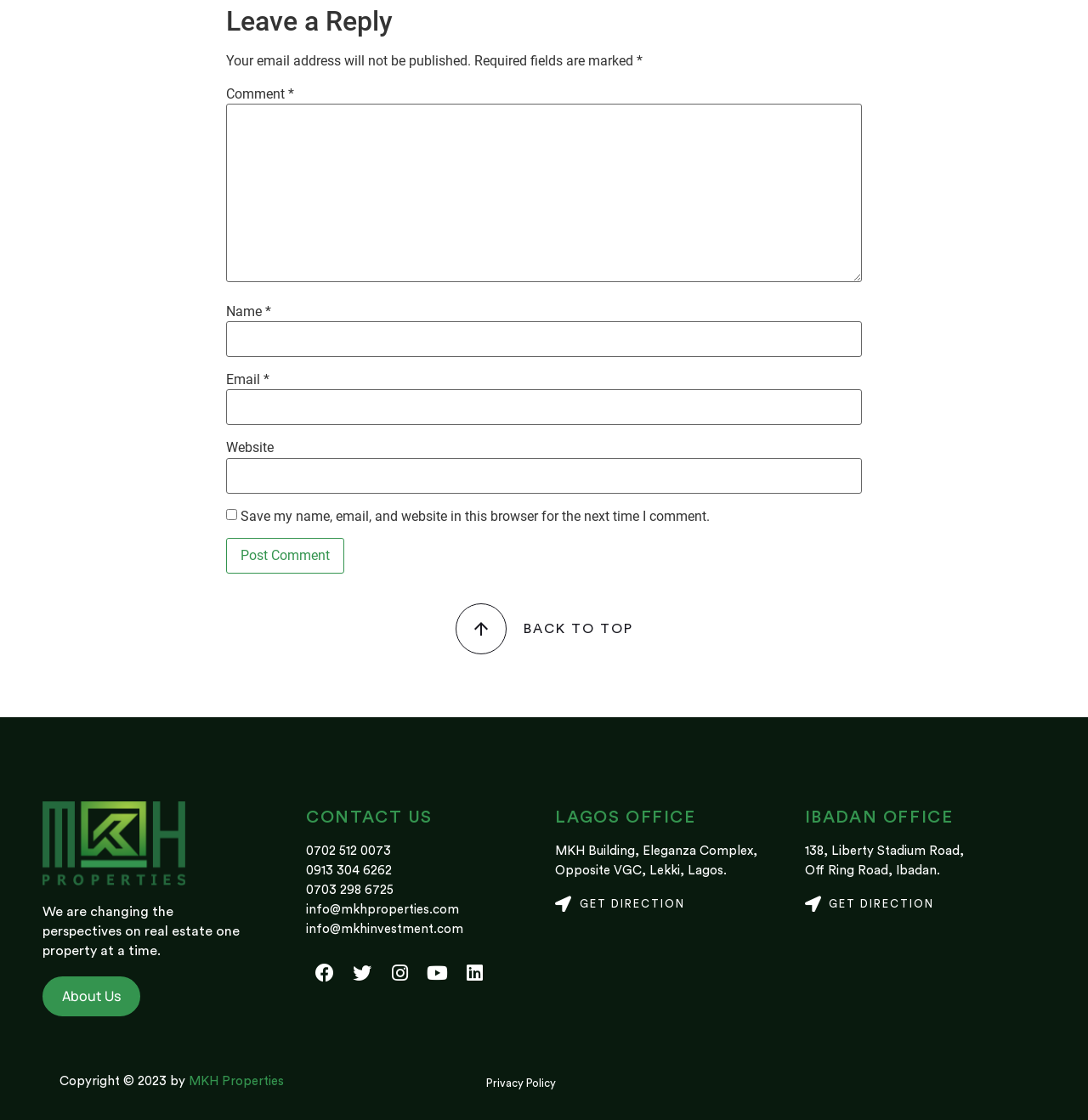Find and indicate the bounding box coordinates of the region you should select to follow the given instruction: "Click Post Comment".

[0.208, 0.481, 0.316, 0.512]